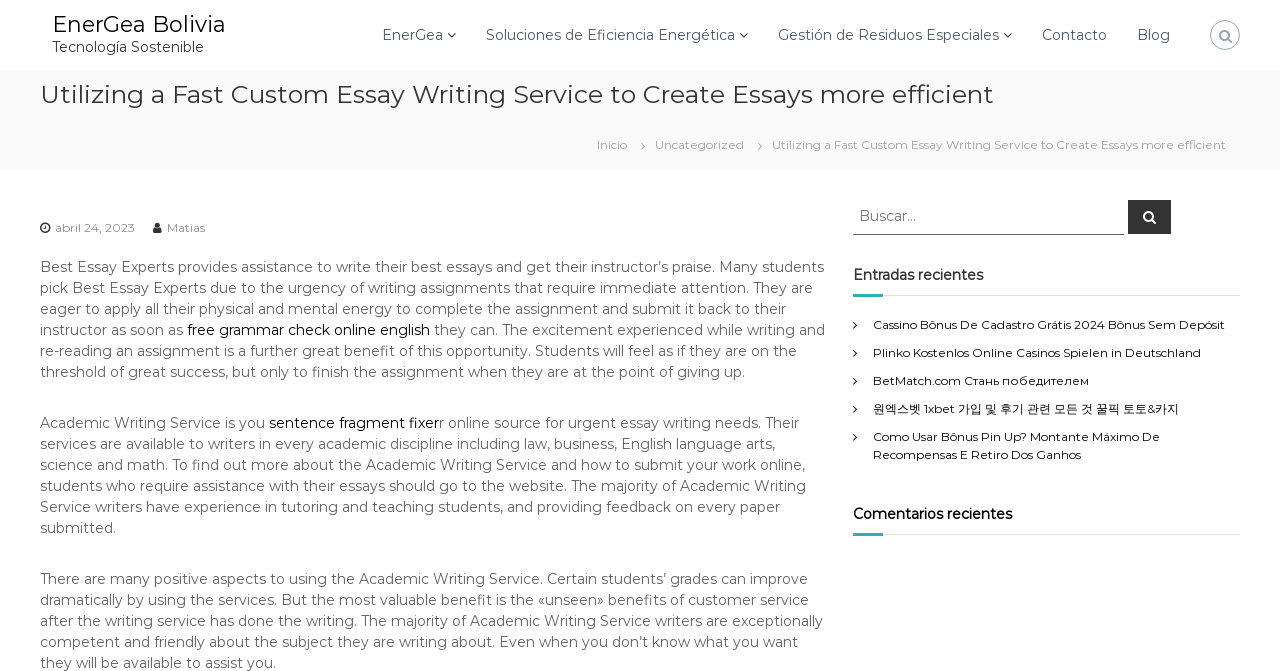Could you locate the bounding box coordinates for the section that should be clicked to accomplish this task: "Explore Probate Lawyer".

None